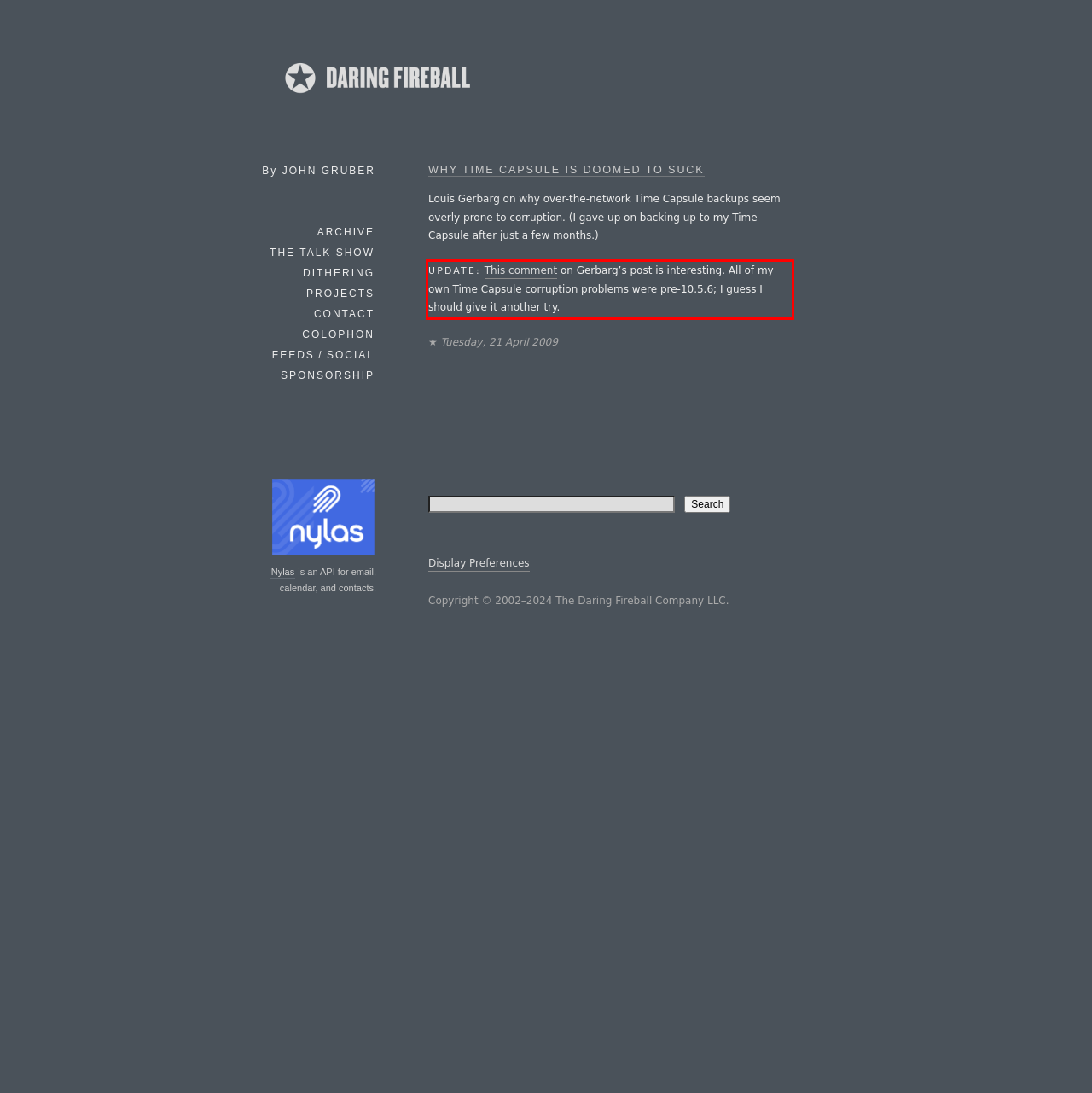By examining the provided screenshot of a webpage, recognize the text within the red bounding box and generate its text content.

UPDATE: This comment on Gerbarg’s post is interesting. All of my own Time Capsule corruption problems were pre-10.5.6; I guess I should give it another try.